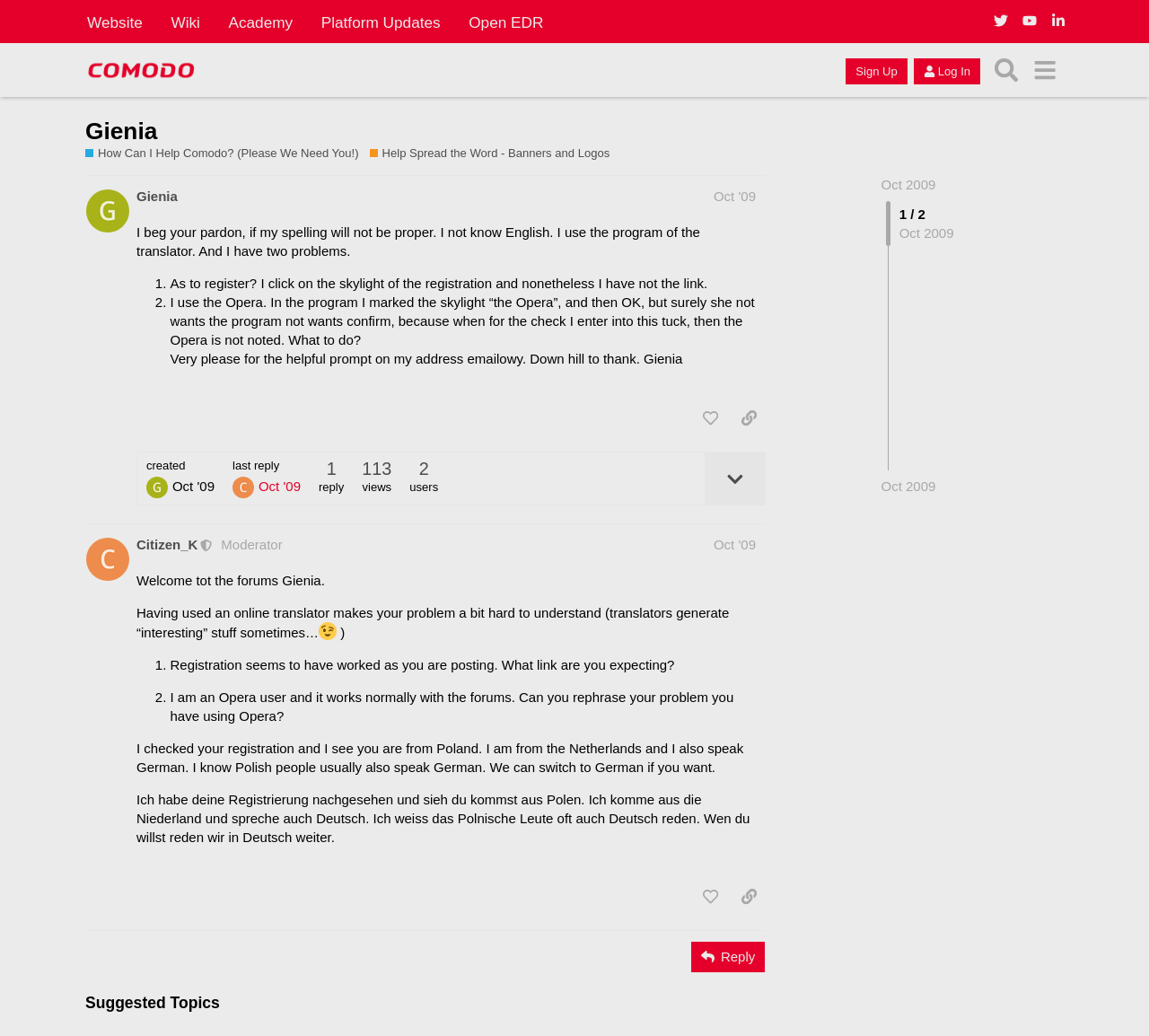Provide the bounding box coordinates of the HTML element this sentence describes: "CC BY 2.0 DEED".

None